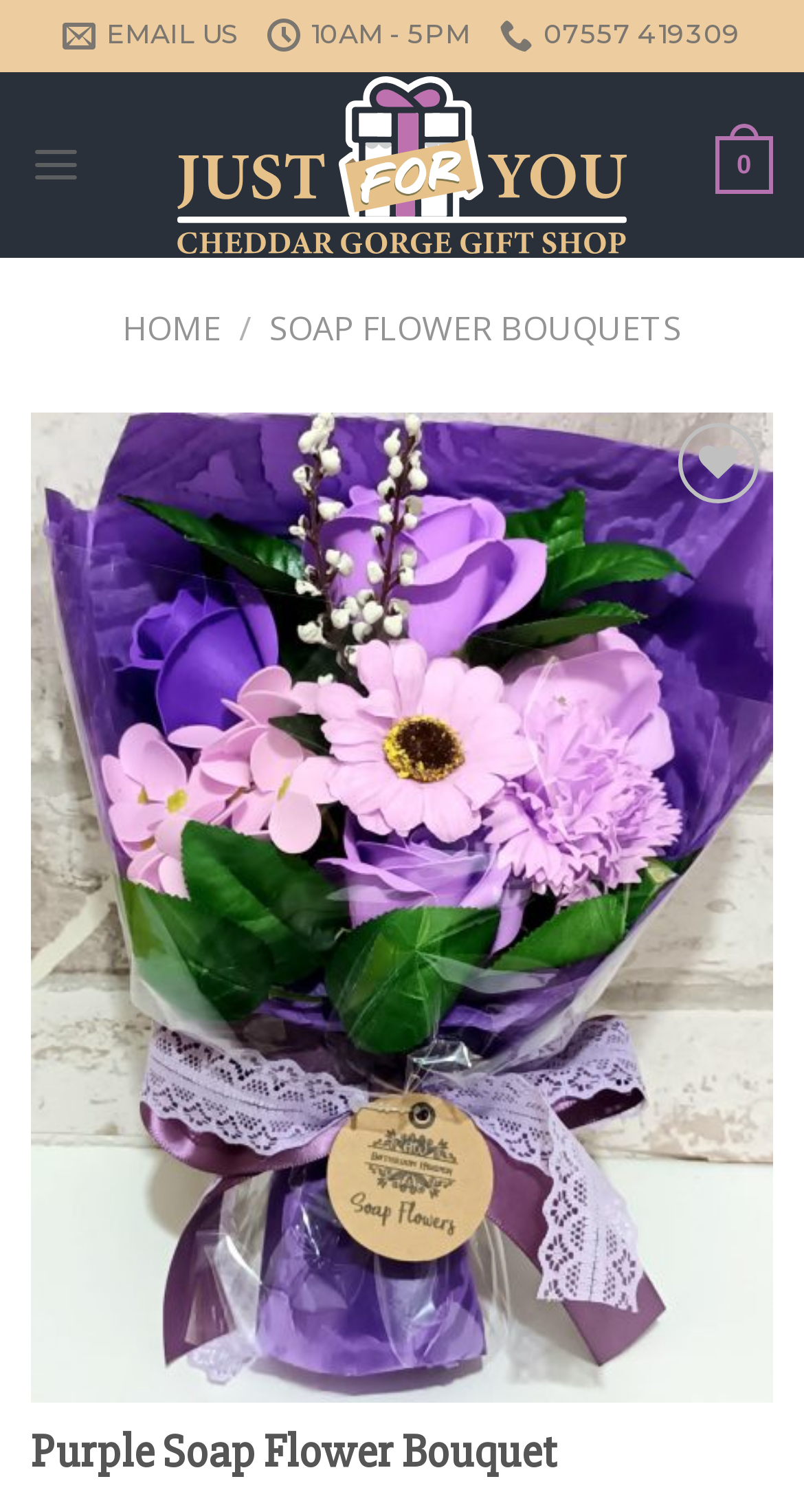Reply to the question with a single word or phrase:
What is the name of the gift shop?

Just For You Cheddar